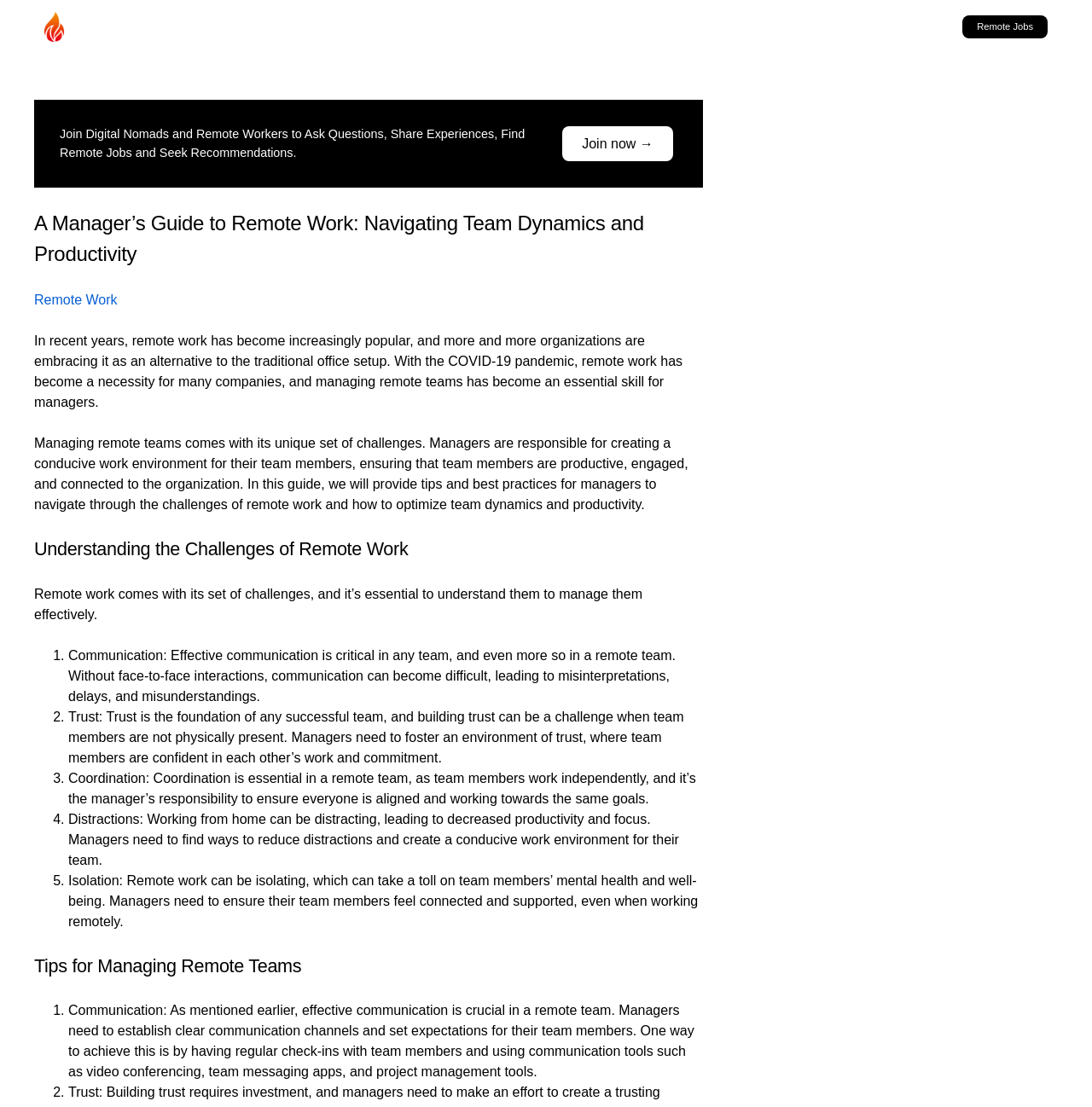What is the main topic of this webpage?
Based on the visual details in the image, please answer the question thoroughly.

Based on the webpage content, it is clear that the main topic is remote work, as it discusses the challenges and best practices of managing remote teams and optimizing team dynamics and productivity.